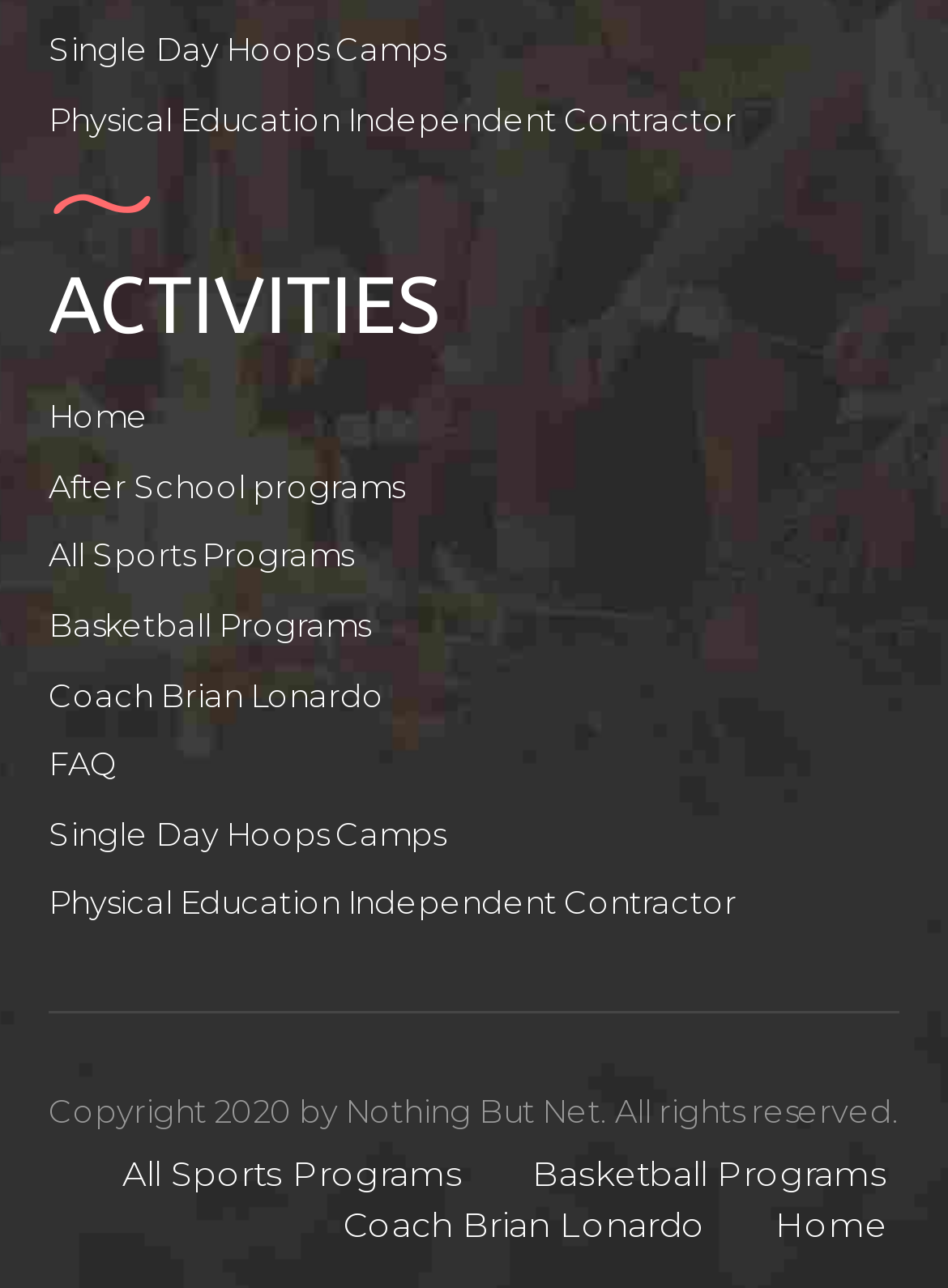Indicate the bounding box coordinates of the element that needs to be clicked to satisfy the following instruction: "click on Single Day Hoops Camps". The coordinates should be four float numbers between 0 and 1, i.e., [left, top, right, bottom].

[0.051, 0.023, 0.482, 0.054]